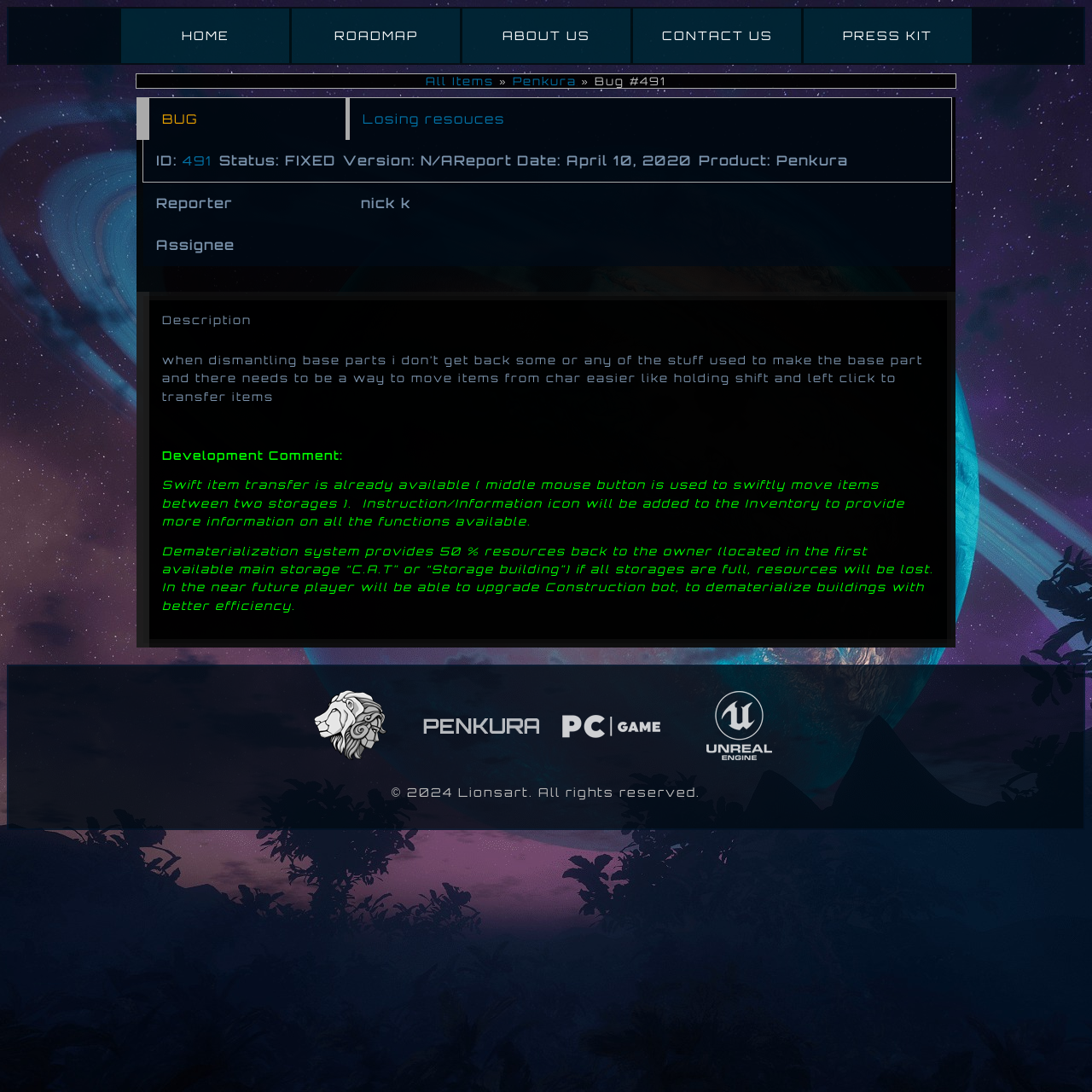What is the first item in the table?
Analyze the image and deliver a detailed answer to the question.

I looked at the table and found that the first item in the table is 'BUG', which is in the first column of the first row.